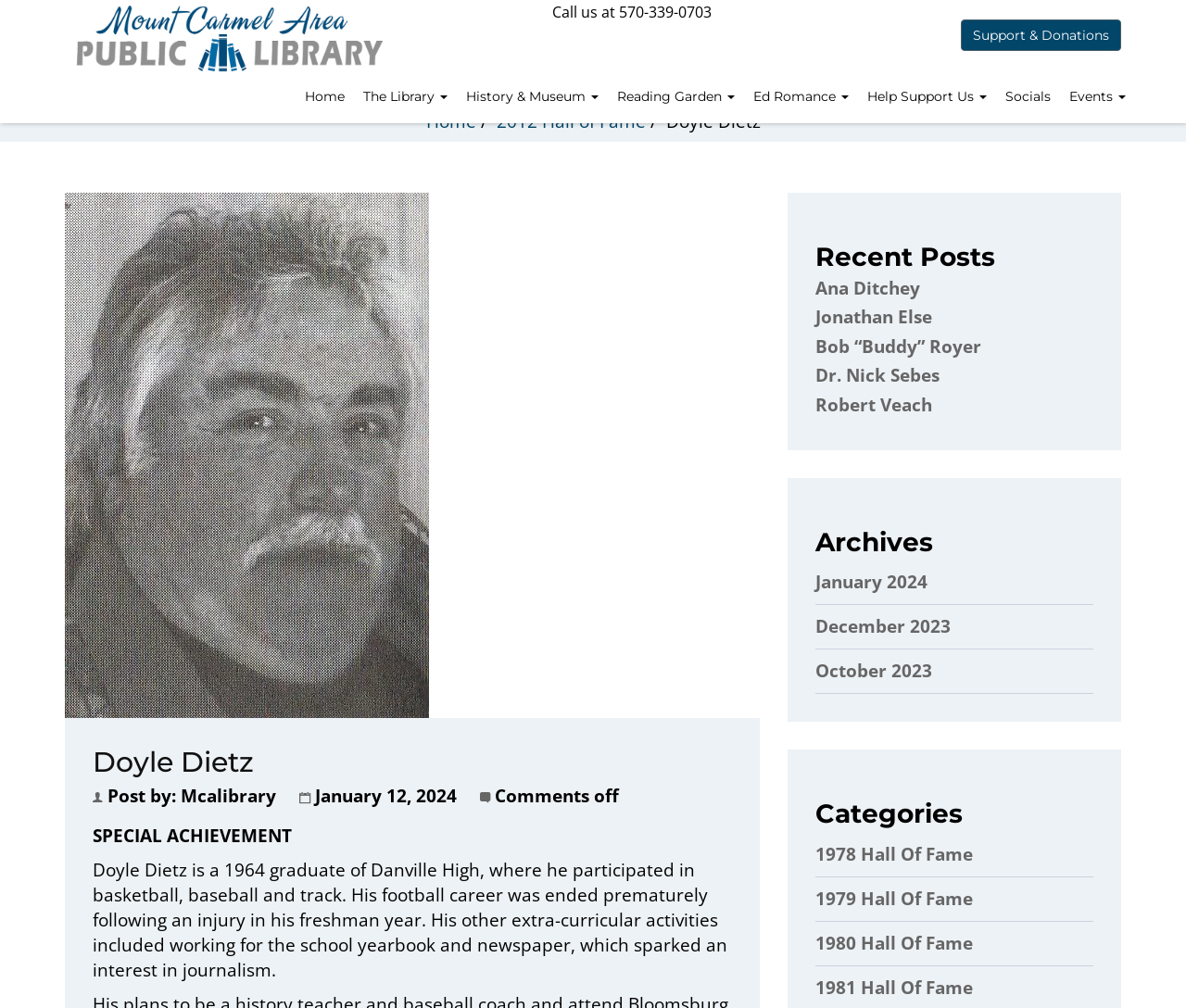What is the date of the post about Doyle Dietz?
Using the picture, provide a one-word or short phrase answer.

January 12, 2024